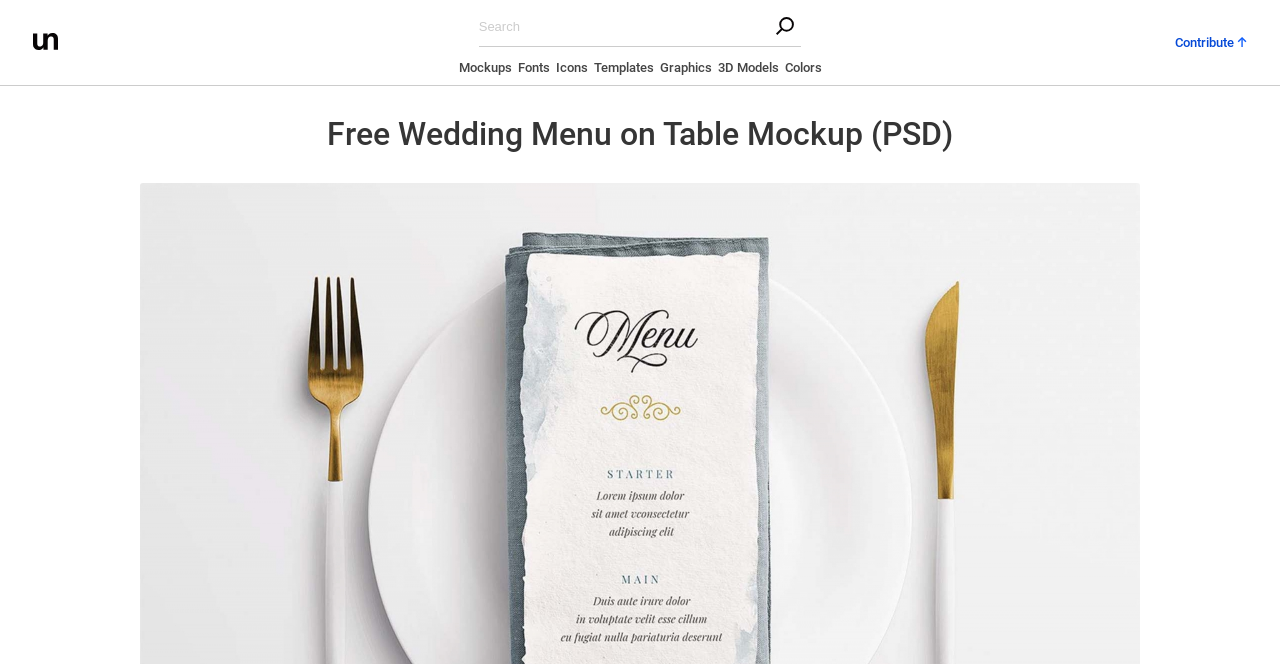Generate a thorough caption that explains the contents of the webpage.

The webpage appears to be a resource page for designers, specifically showcasing a free wedding menu on a table setting PSD mockup. At the top left corner, there is a link to "unblast" accompanied by a small image. On the opposite side, at the top right corner, there is a link to "Contribute up" with an upward-pointing arrow icon.

Below the top section, there is a search bar labeled "Search" that spans about half the width of the page, located near the top center. 

The main content area features a prominent heading that reads "Free Wedding Menu on Table Mockup (PSD)". Below this heading, there are six links arranged horizontally, each with a distinct category: Mockups, Fonts, Icons, Templates, Graphics, and 3D Models. These links are positioned near the top center of the page, with the first link "Mockups" starting from the left and the last link "3D Models" ending at the right. 

Finally, there is another link to "Colors" located to the right of the "3D Models" link, completing the row of categories.